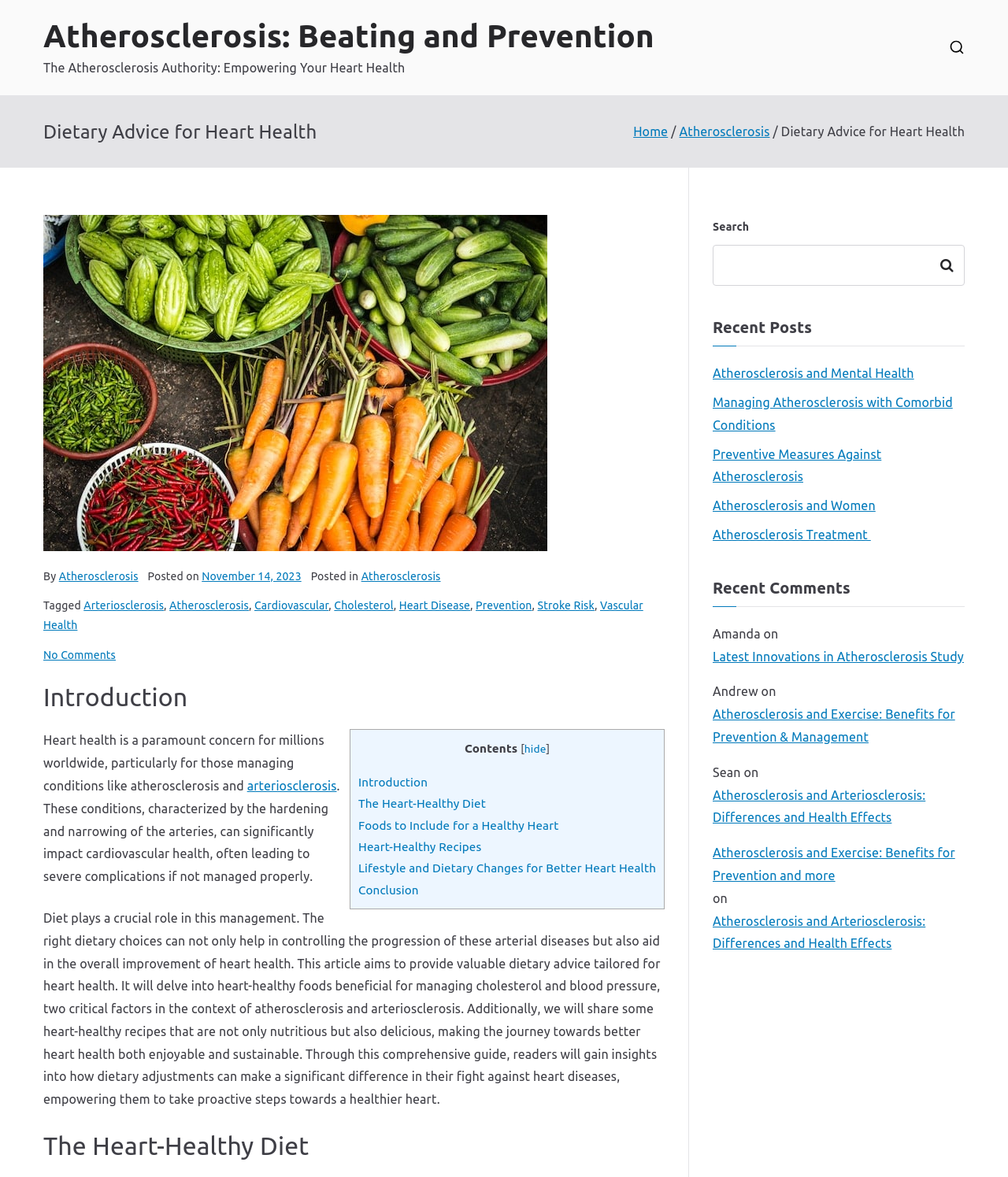What is the main topic of this webpage?
Examine the image and give a concise answer in one word or a short phrase.

Heart Health